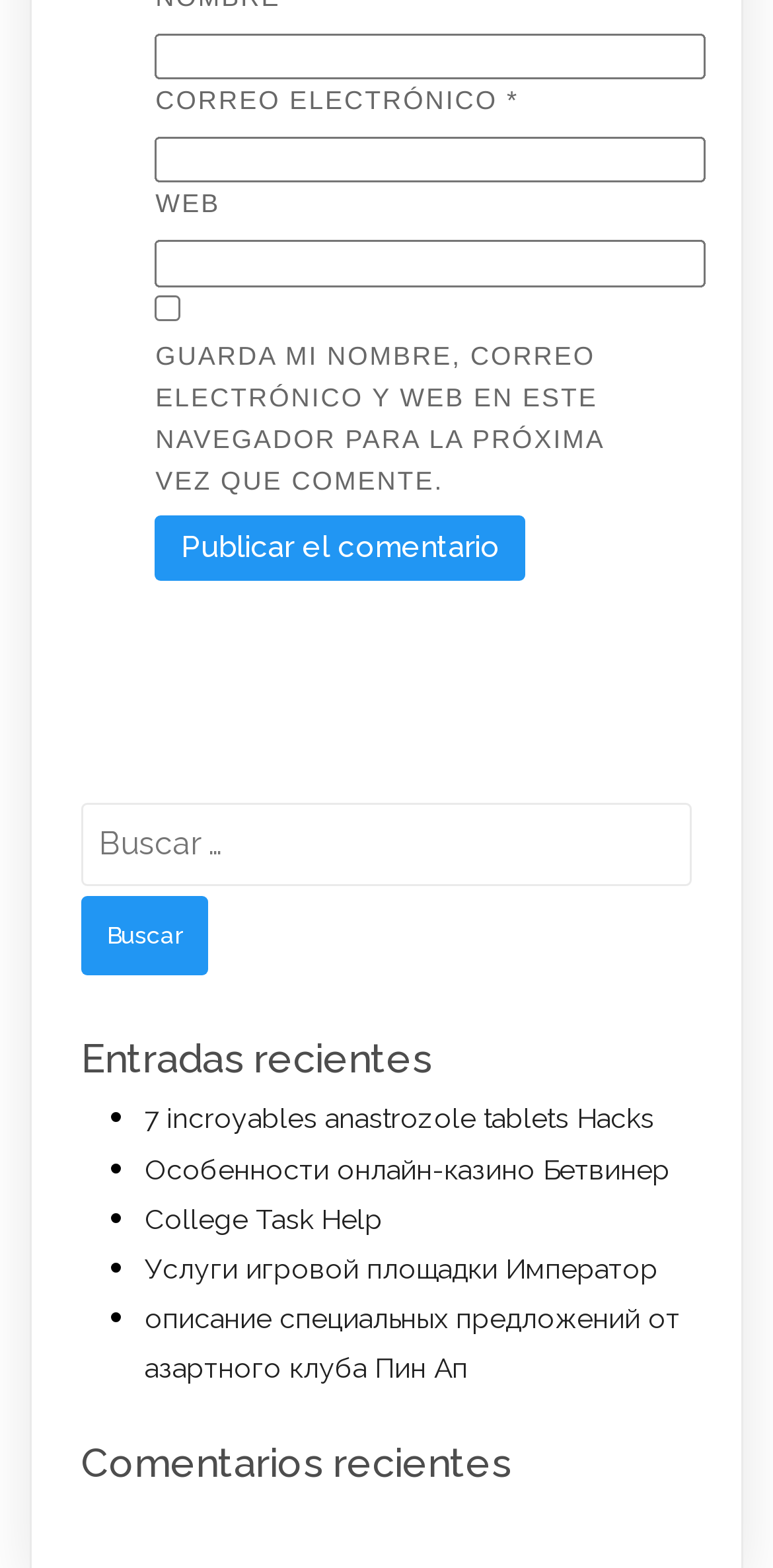What is the purpose of the checkbox?
Give a single word or phrase answer based on the content of the image.

Save comment info